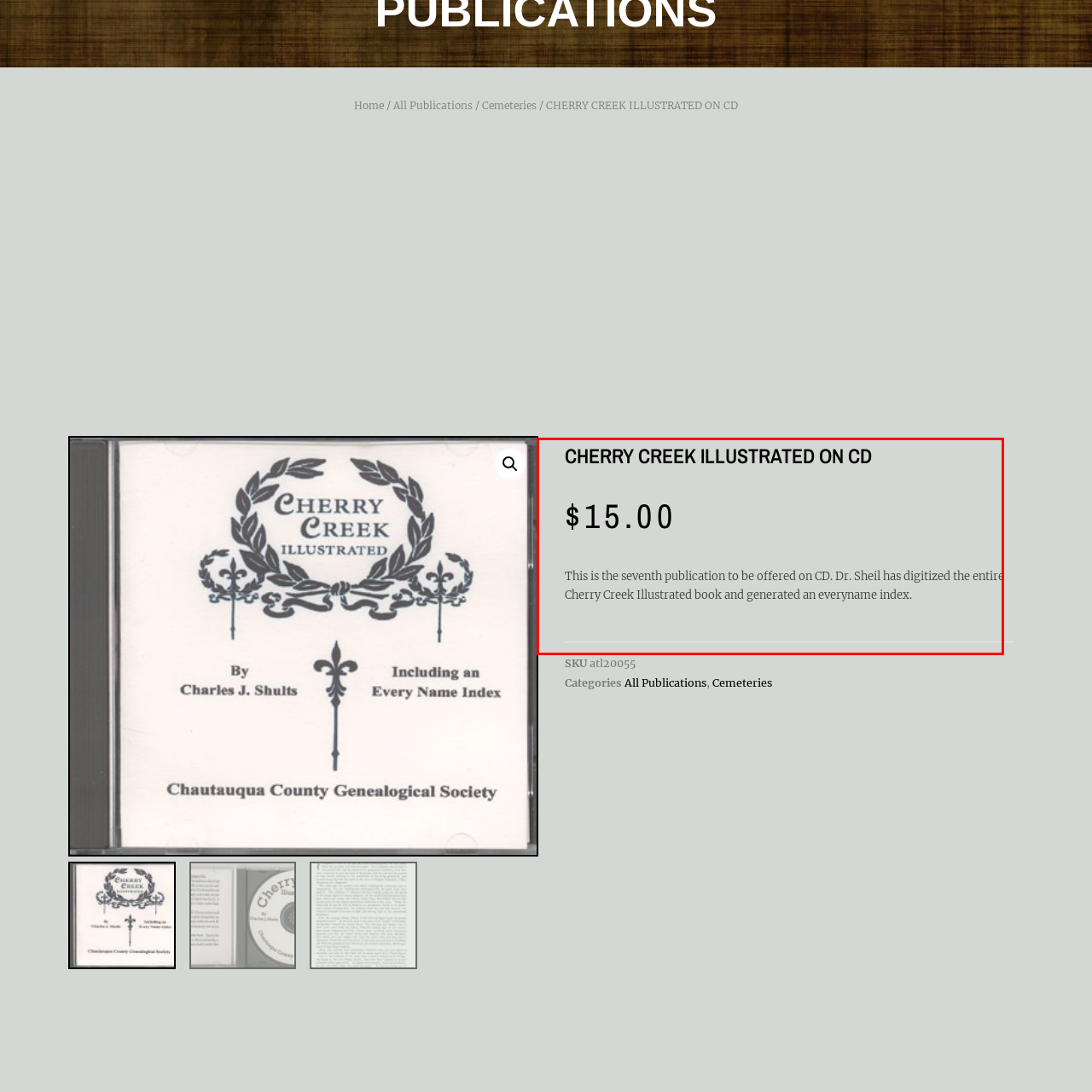Pay attention to the section outlined in red, What is the price of the product? 
Reply with a single word or phrase.

$15.00